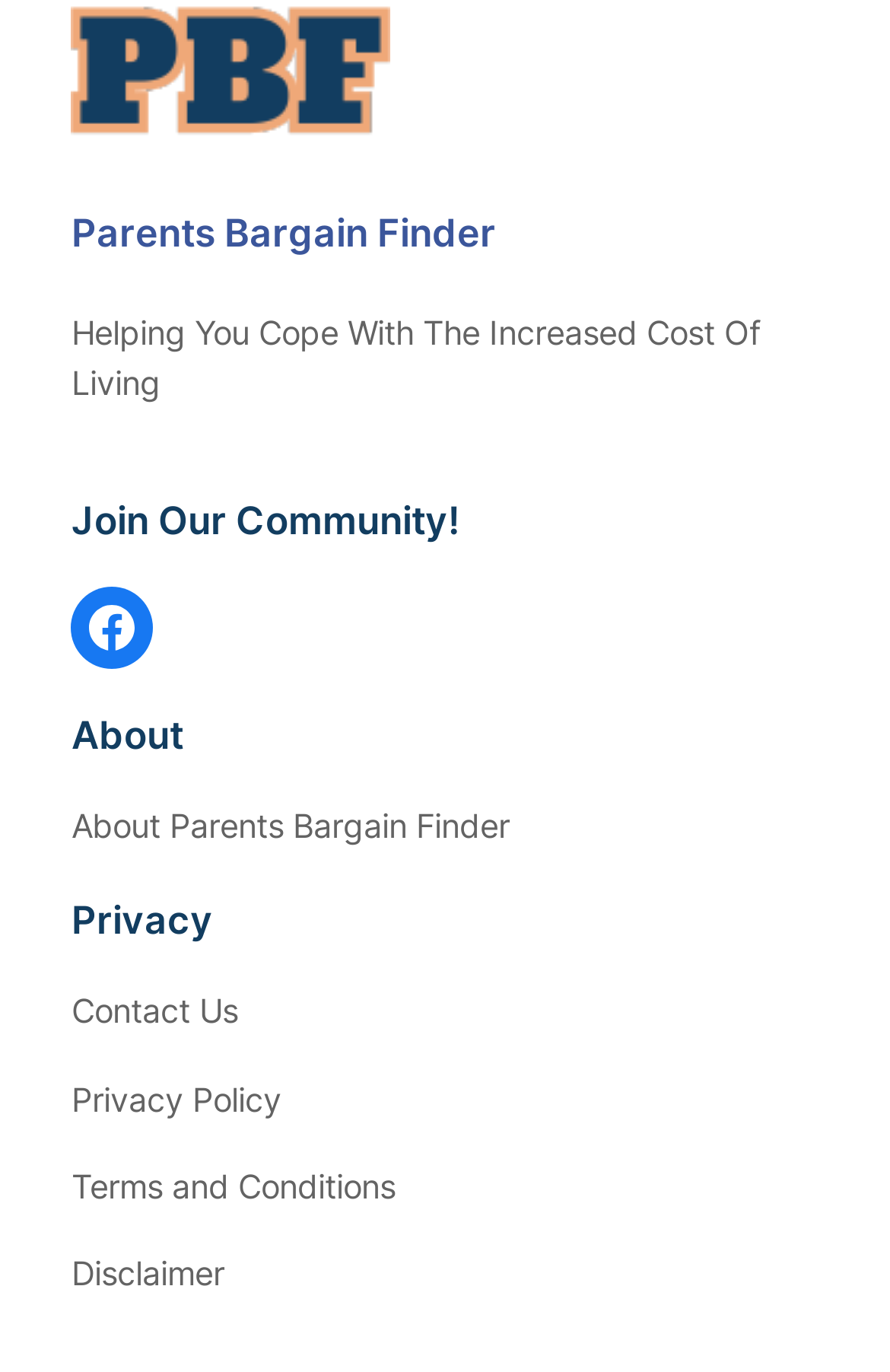How can I join the community?
From the image, respond with a single word or phrase.

Join Facebook Community Hub